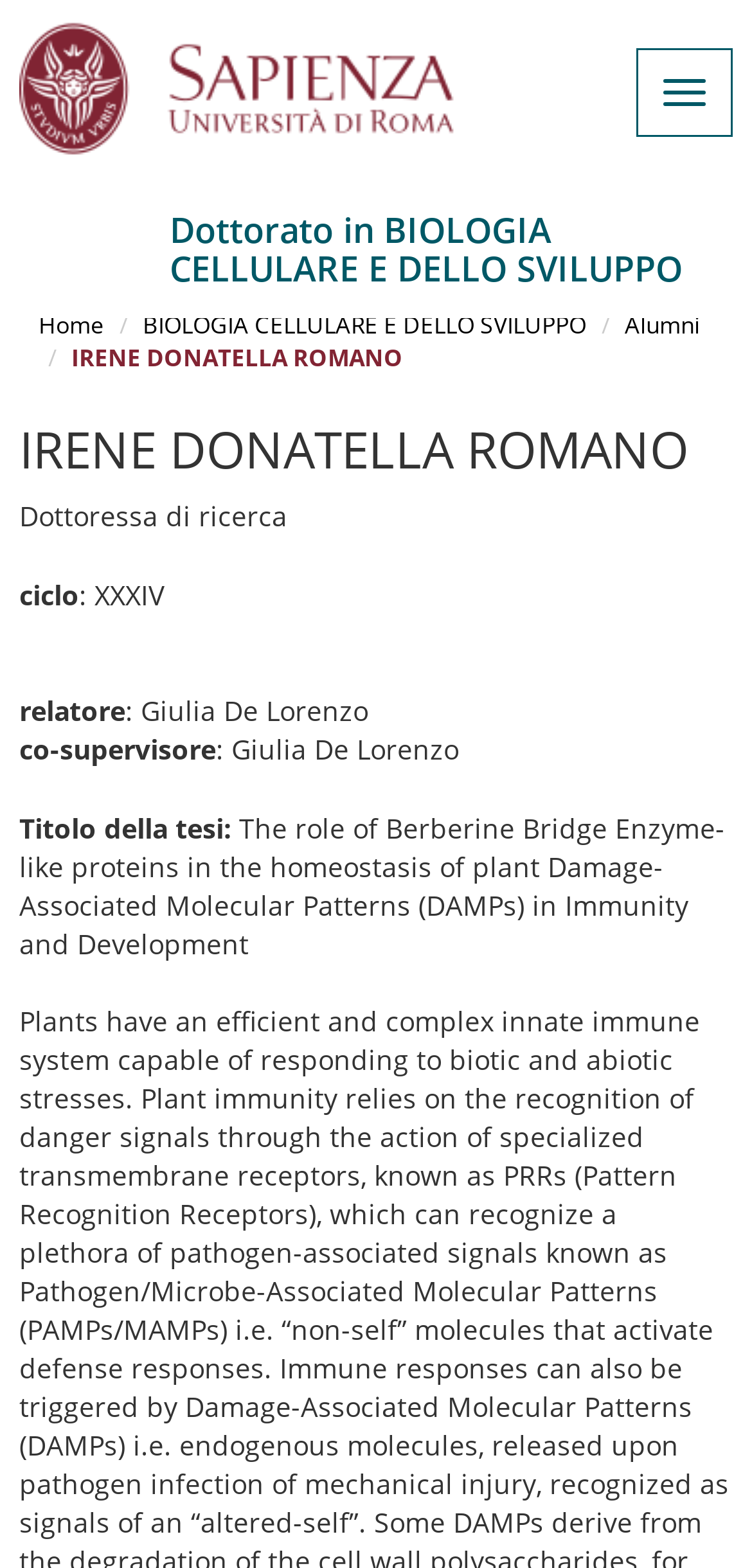Please analyze the image and give a detailed answer to the question:
Who is the relatore?

The relatore is obtained from the static text element ': Giulia De Lorenzo' with bounding box coordinates [0.167, 0.441, 0.49, 0.465].